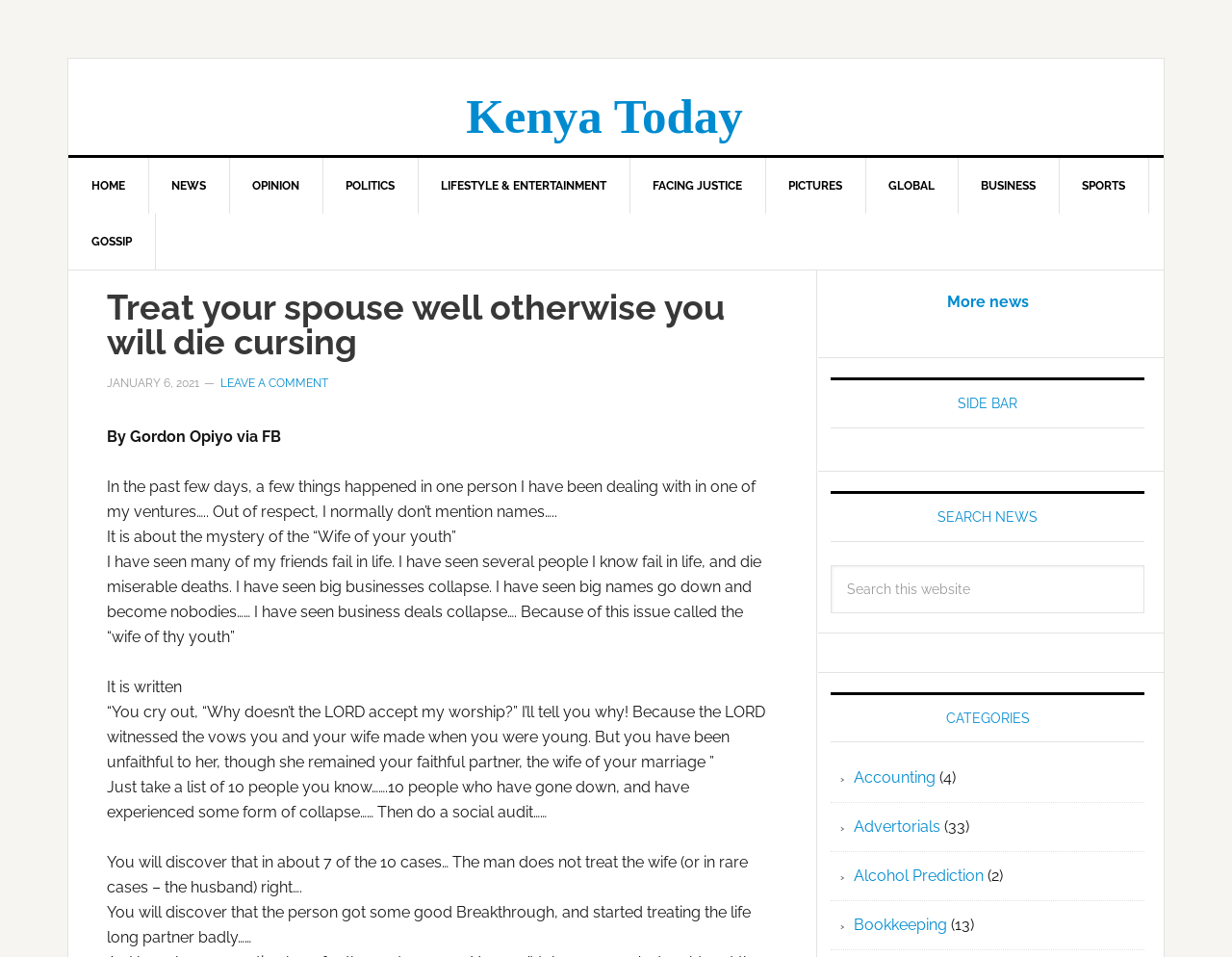Please identify the bounding box coordinates of the element that needs to be clicked to perform the following instruction: "Read the article 'Treat your spouse well otherwise you will die cursing'".

[0.087, 0.303, 0.631, 0.375]